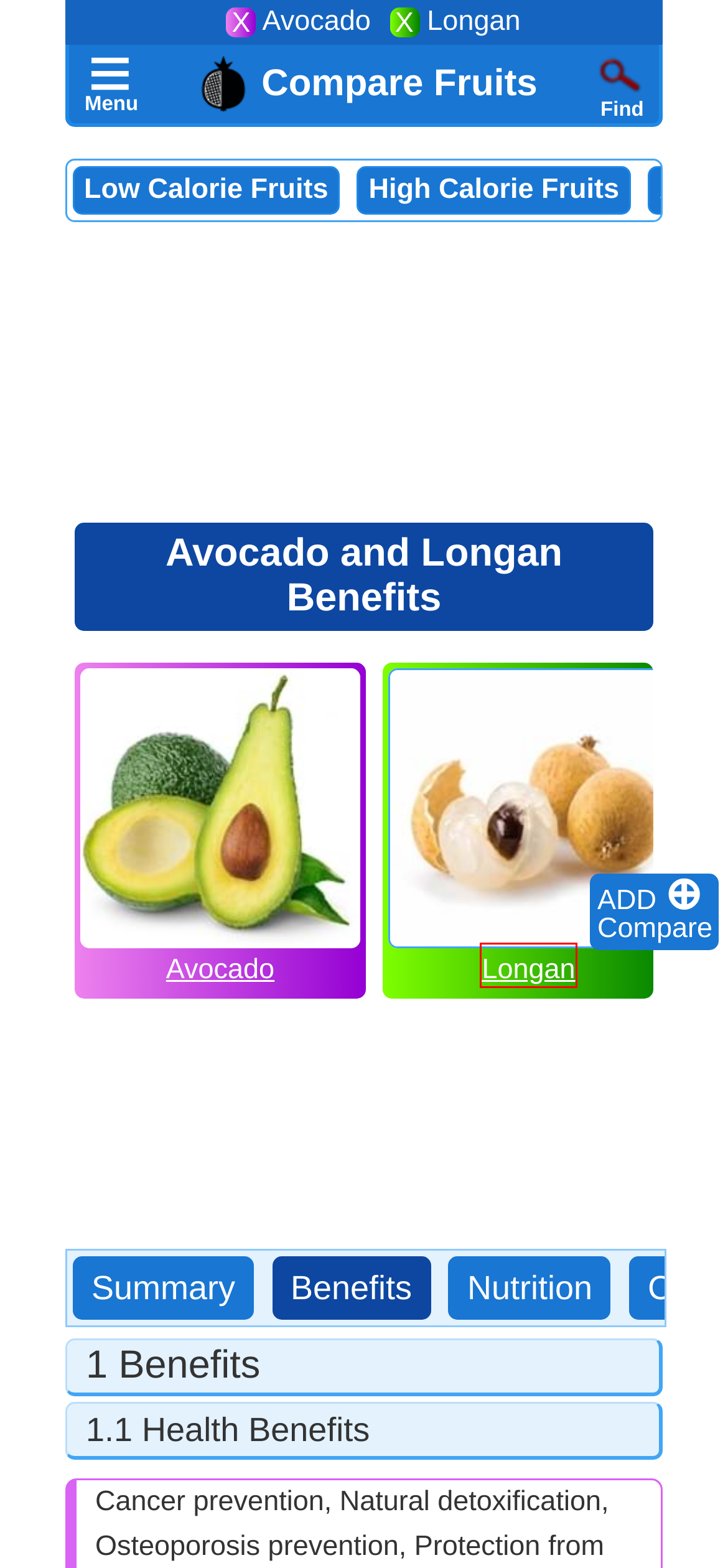Analyze the screenshot of a webpage that features a red rectangle bounding box. Pick the webpage description that best matches the new webpage you would see after clicking on the element within the red bounding box. Here are the candidates:
A. Types of Fruits | Compare Fruits
B. Avocado Benefits | Avocado Allergy
C. All Season Fruits | All Season Fruits List
D. Avocado și longan Beneficii
E. High Calorie Fruits | High Calorie Fruits List
F. Longan Benefits | Longan Allergy
G. Jackfruit Fruit | Jackfruit Taxonomy
H. Low Calorie Fruits | Low Calorie Fruits List

F